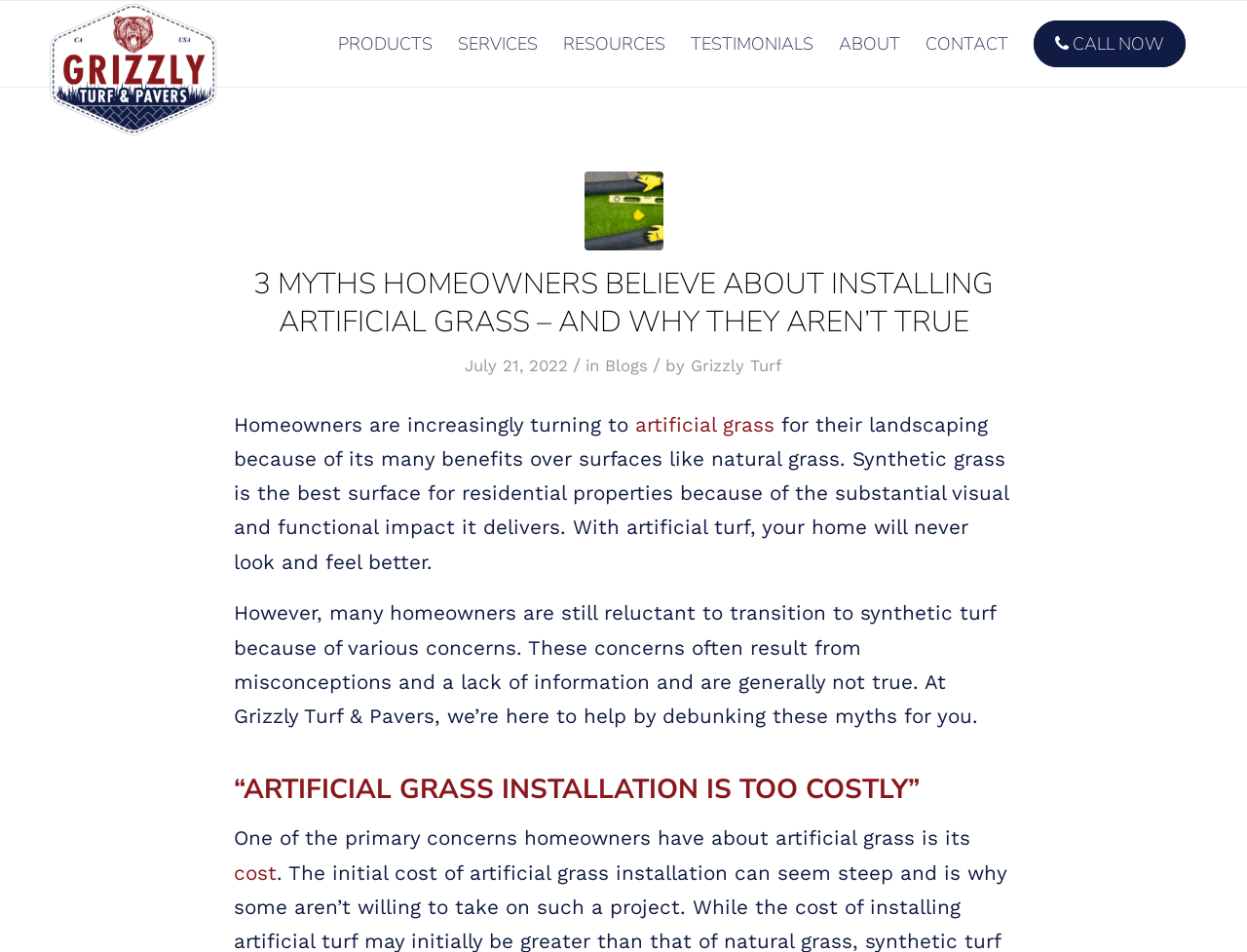Determine the bounding box for the described HTML element: "Resources". Ensure the coordinates are four float numbers between 0 and 1 in the format [left, top, right, bottom].

[0.441, 0.001, 0.544, 0.091]